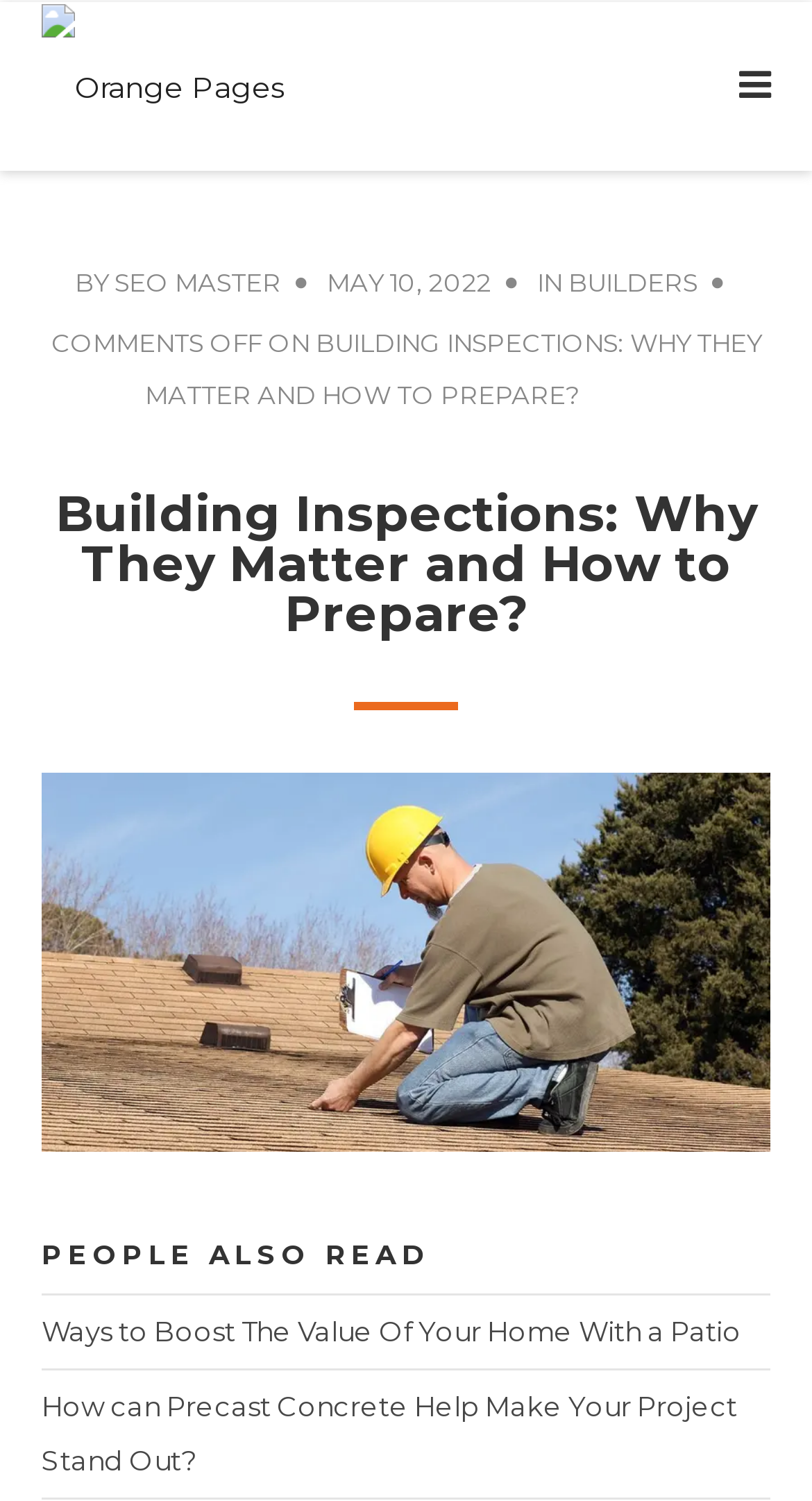Look at the image and answer the question in detail:
What is the category of the article?

I found the category of the article by looking at the link 'BUILDERS' which is located above the article title.